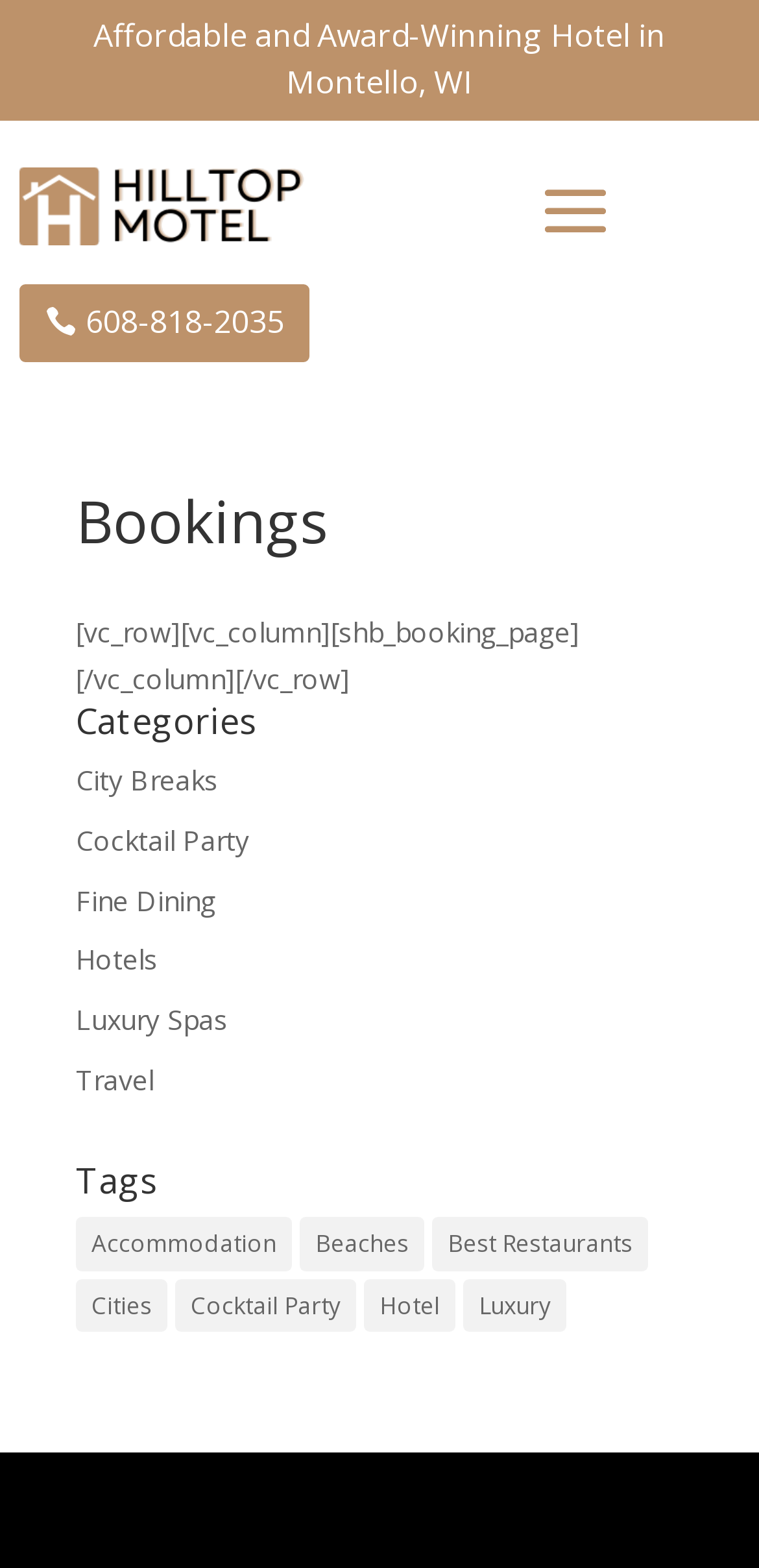Pinpoint the bounding box coordinates of the element you need to click to execute the following instruction: "View Accommodation options". The bounding box should be represented by four float numbers between 0 and 1, in the format [left, top, right, bottom].

[0.1, 0.776, 0.385, 0.81]